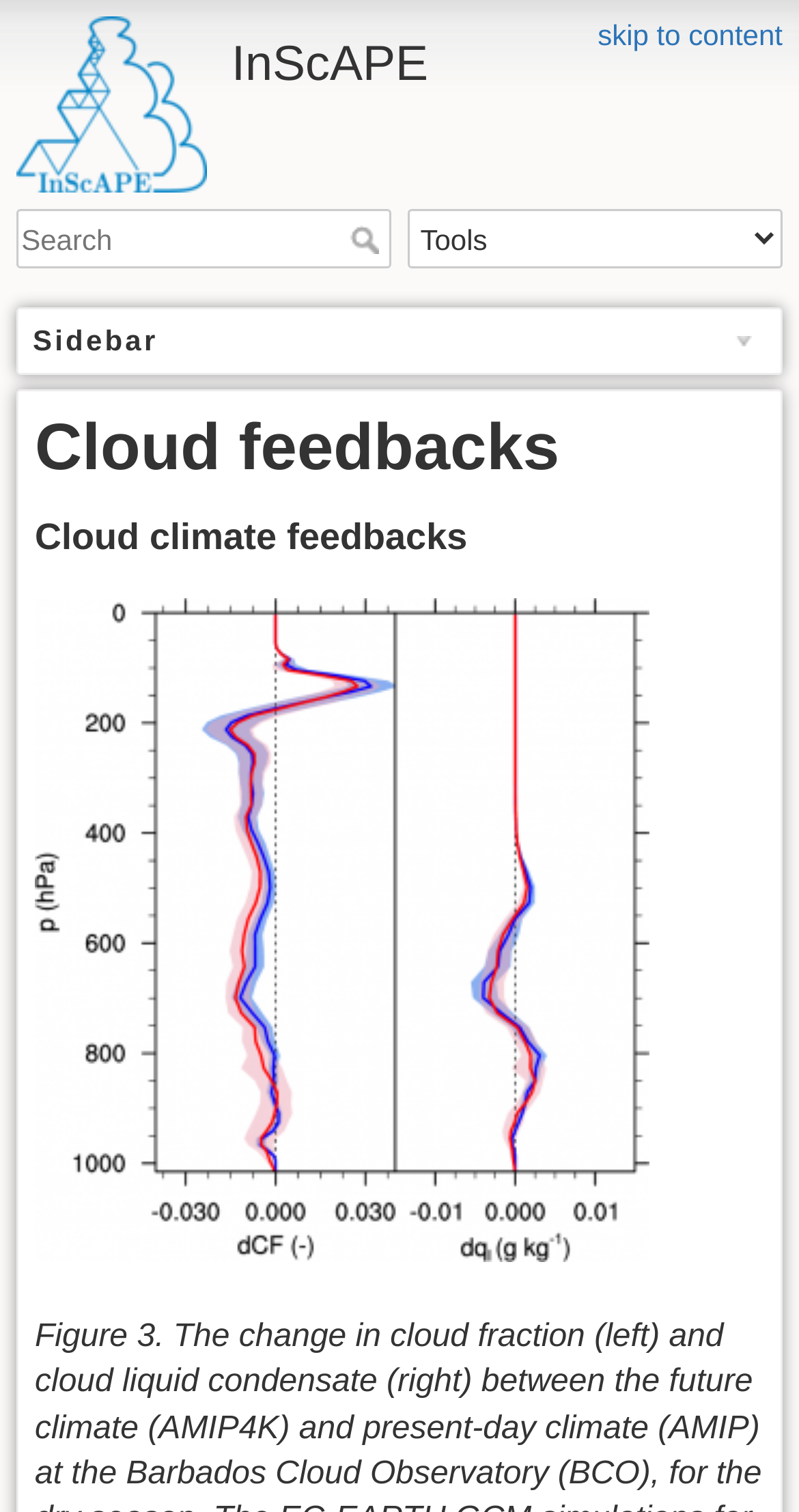Respond to the following question using a concise word or phrase: 
What is the function of the 'Tools' combobox?

Has a popup menu